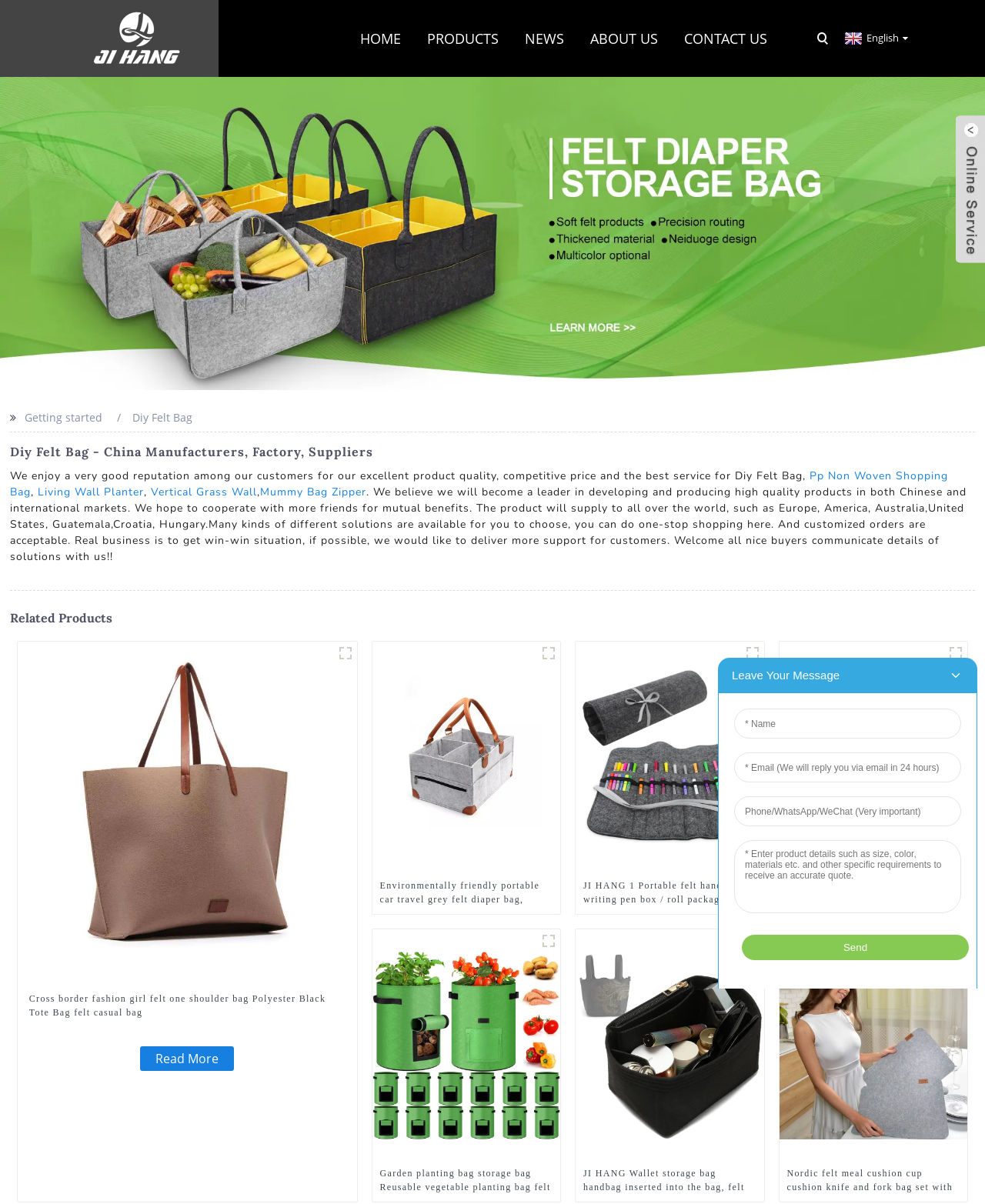What type of products does this company manufacture?
Refer to the image and provide a concise answer in one word or phrase.

Felt bags